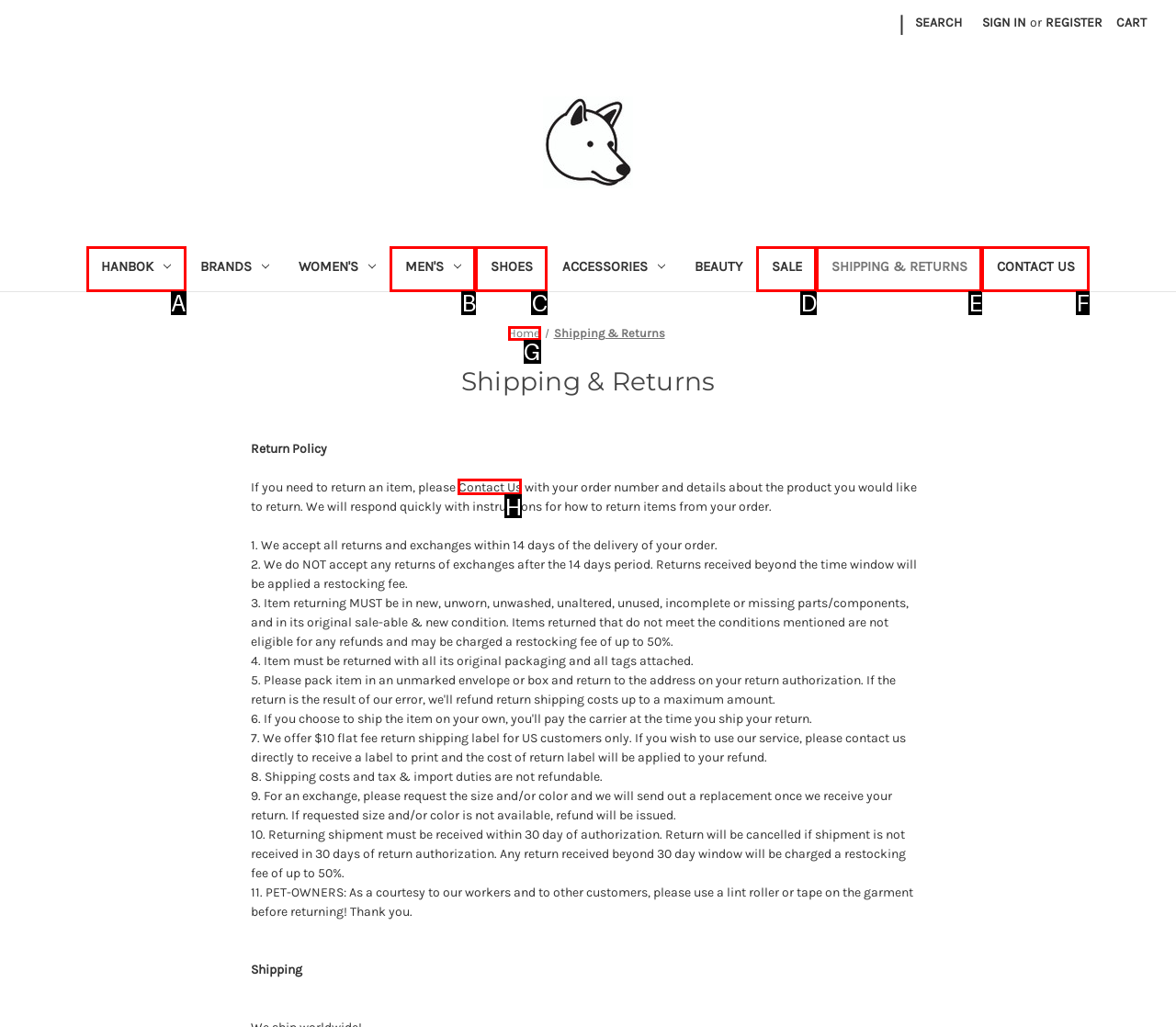Find the option that aligns with: Shoes
Provide the letter of the corresponding option.

C